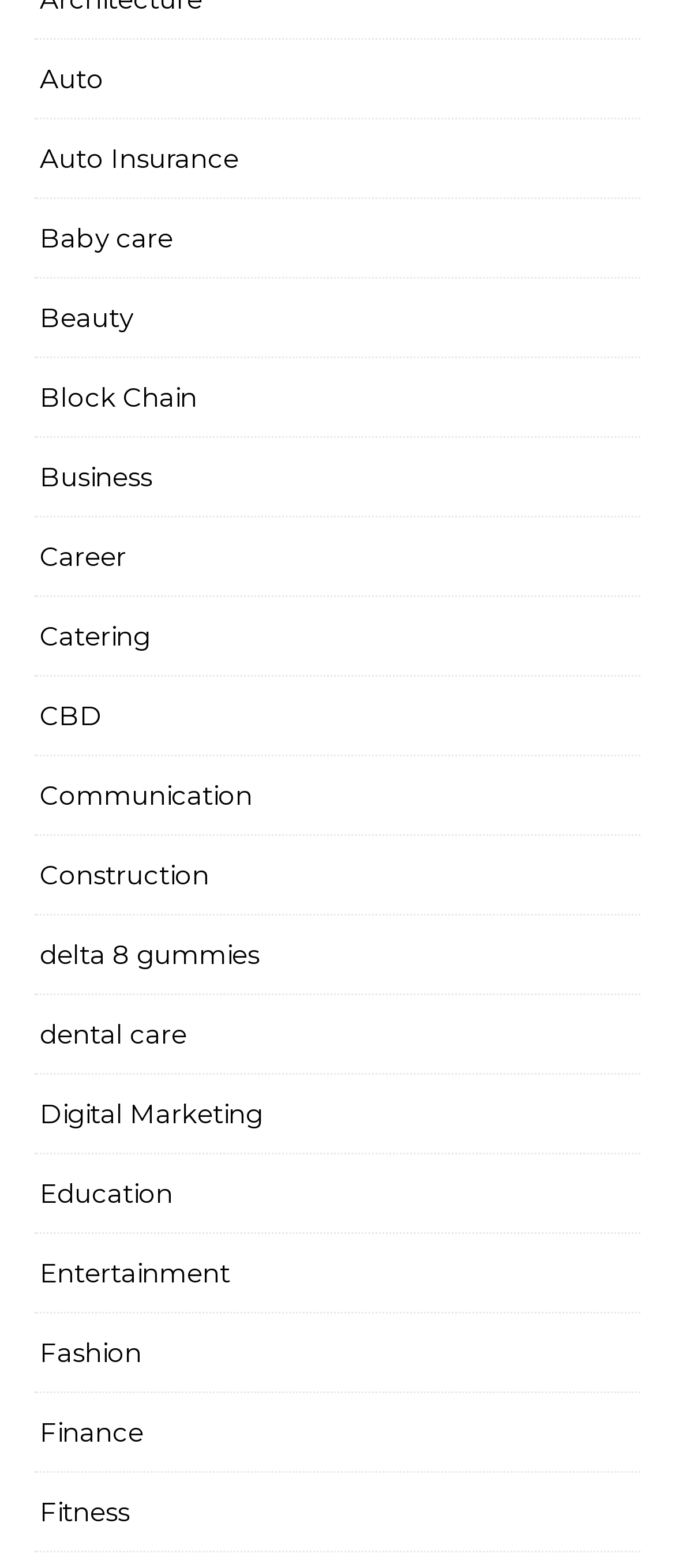What is the category below 'Beauty'?
Answer the question with a single word or phrase by looking at the picture.

Block Chain